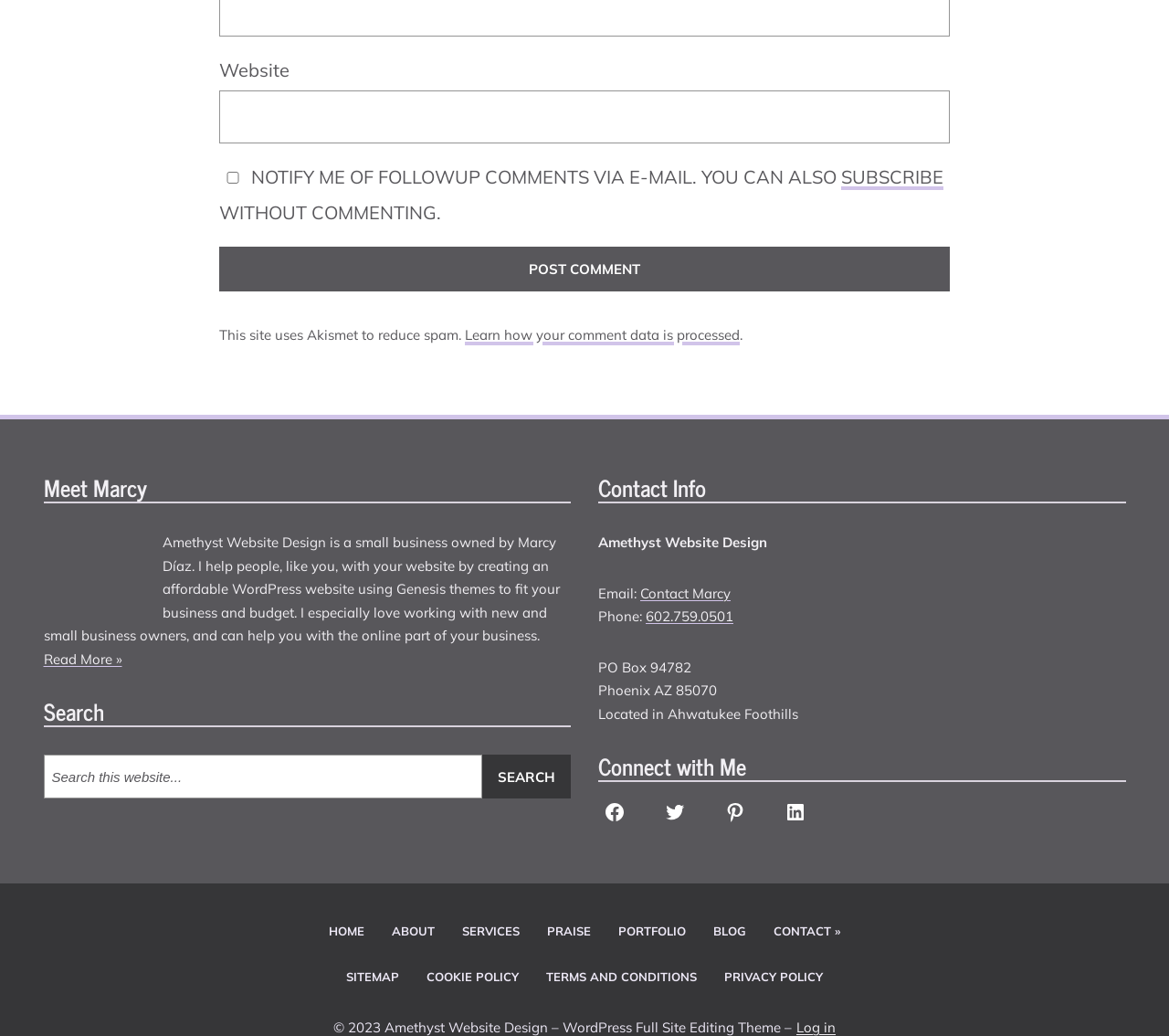What is the location of Amethyst Website Design?
Refer to the screenshot and deliver a thorough answer to the question presented.

I found the answer by looking at the 'Contact Info' section, where it says 'Located in Ahwatukee Foothills'.